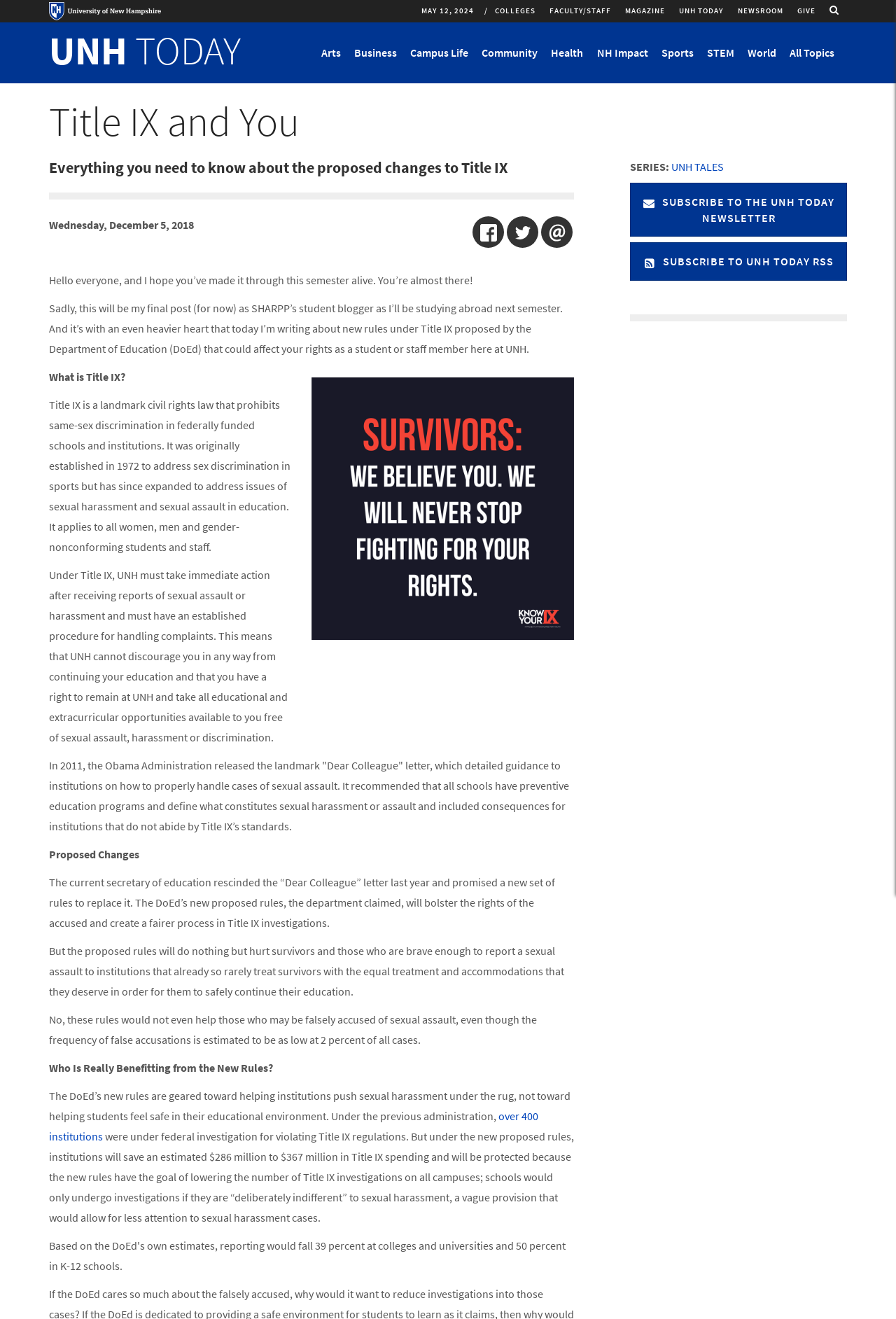Determine the bounding box coordinates of the target area to click to execute the following instruction: "Click the 'UNH TODAY' link."

[0.75, 0.002, 0.816, 0.015]